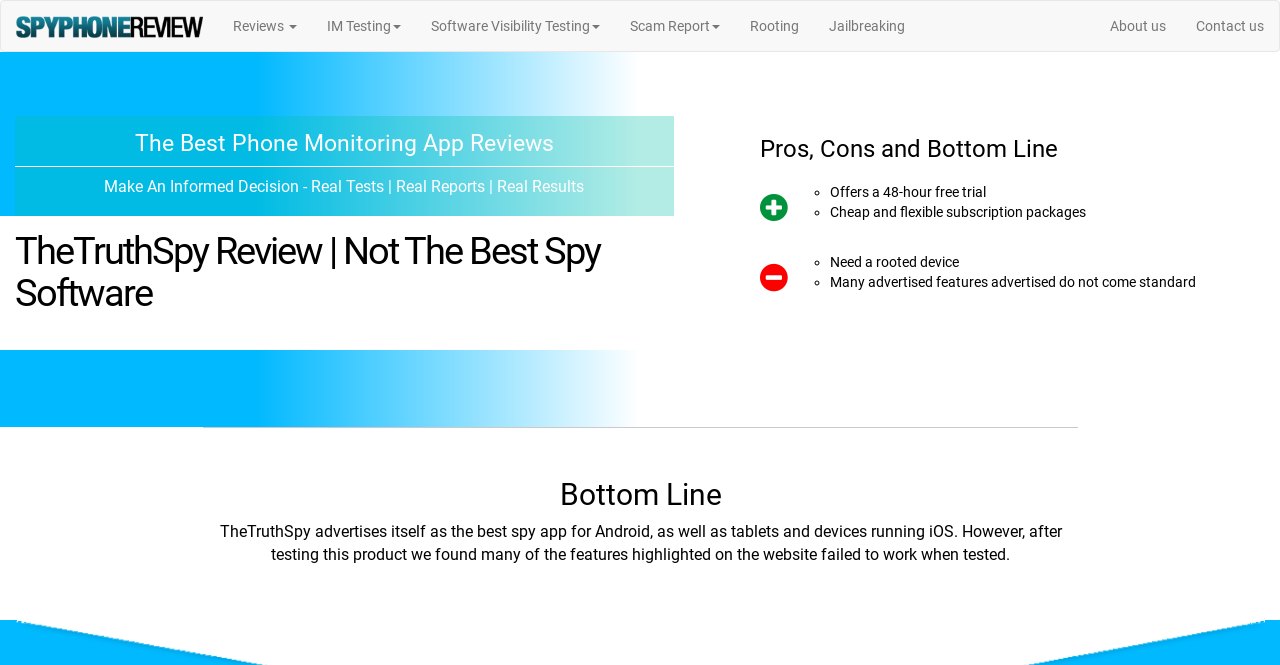Locate the bounding box coordinates of the element you need to click to accomplish the task described by this instruction: "Click the 'Contact us' link".

[0.923, 0.002, 0.999, 0.077]